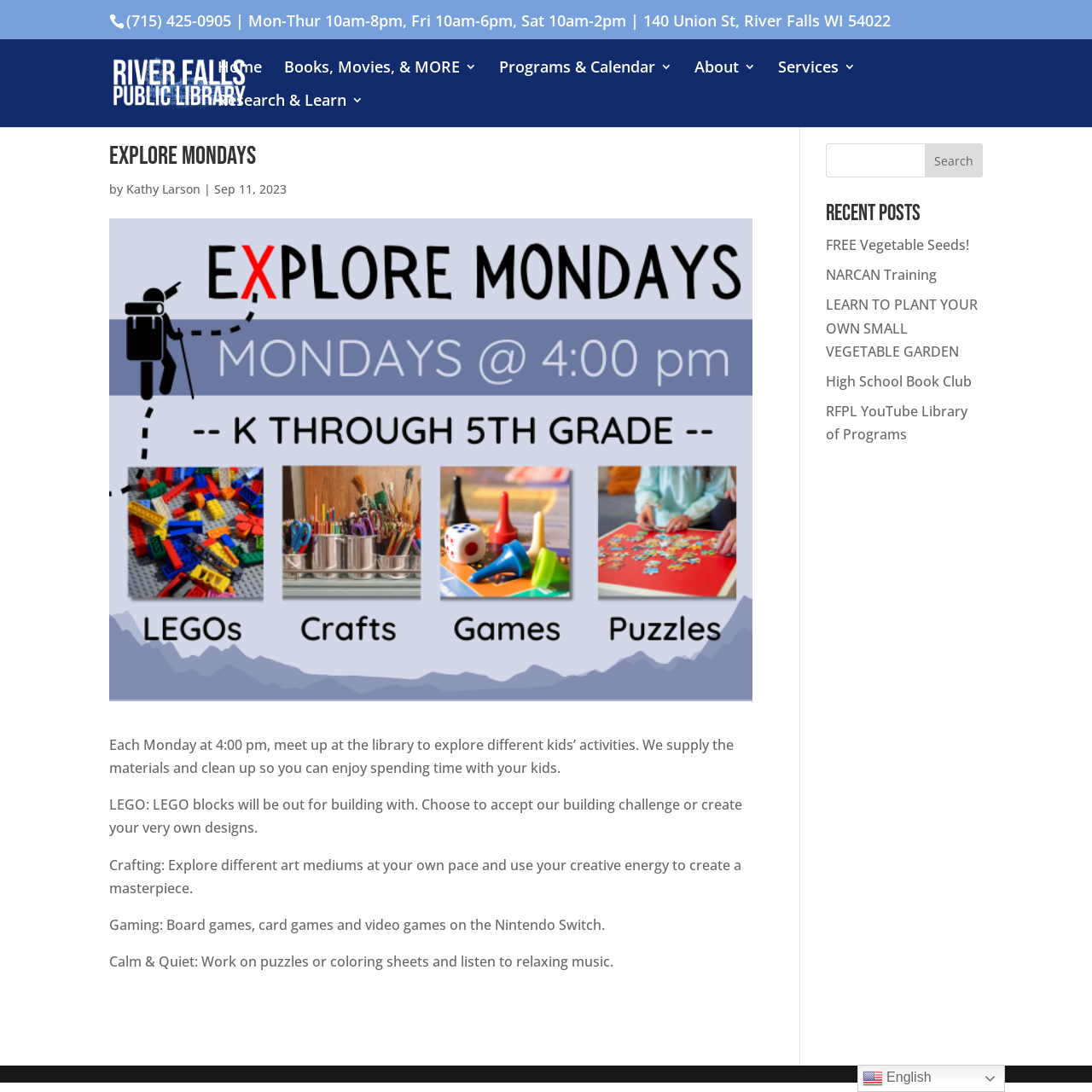Please determine the bounding box coordinates of the element's region to click for the following instruction: "Search for something".

[0.756, 0.131, 0.9, 0.162]